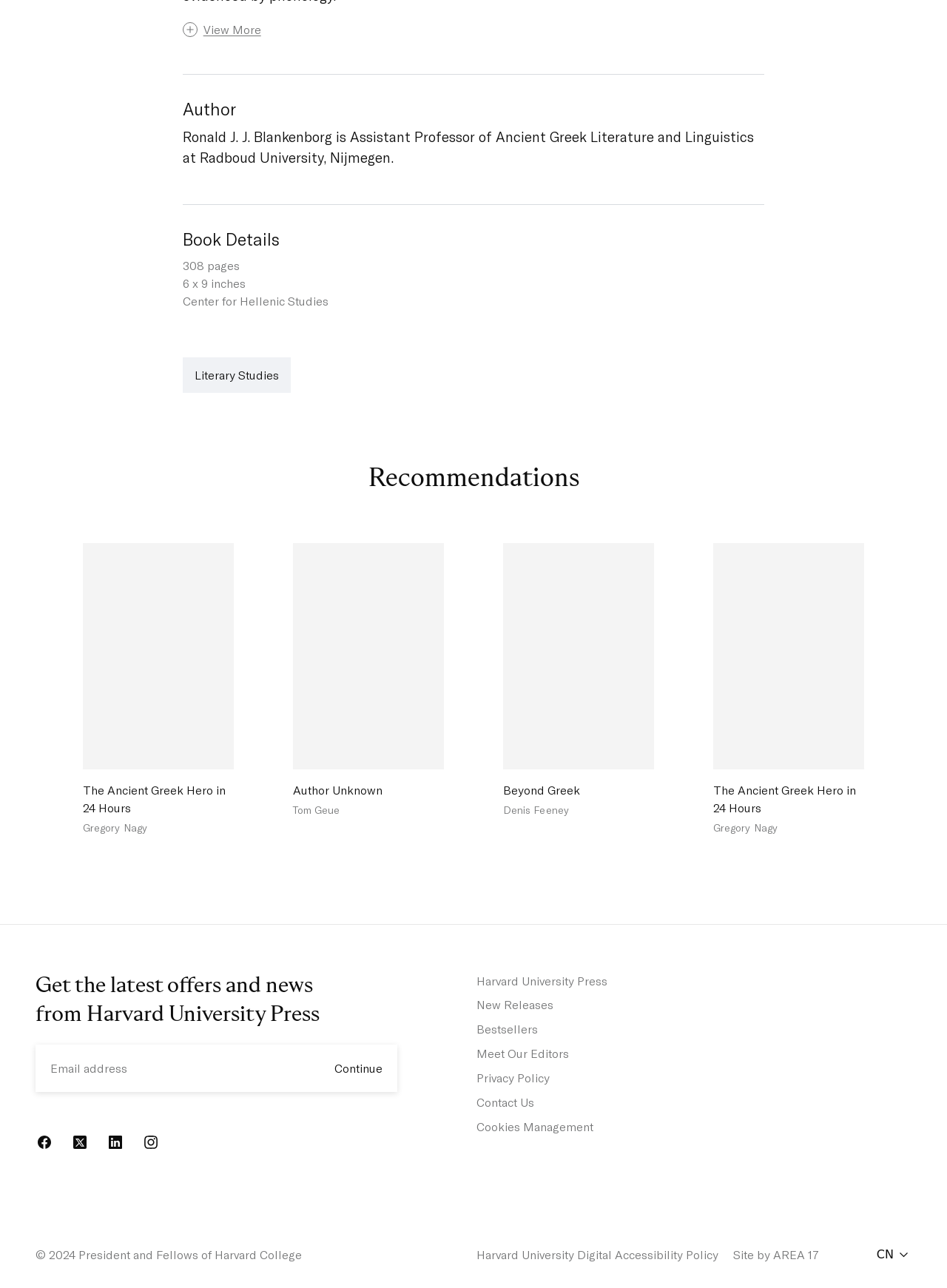What is the publisher of the book?
Look at the webpage screenshot and answer the question with a detailed explanation.

The publisher of the book is 'Center for Hellenic Studies' which is mentioned in the StaticText element with ID 1474, under the 'Book Details' heading.